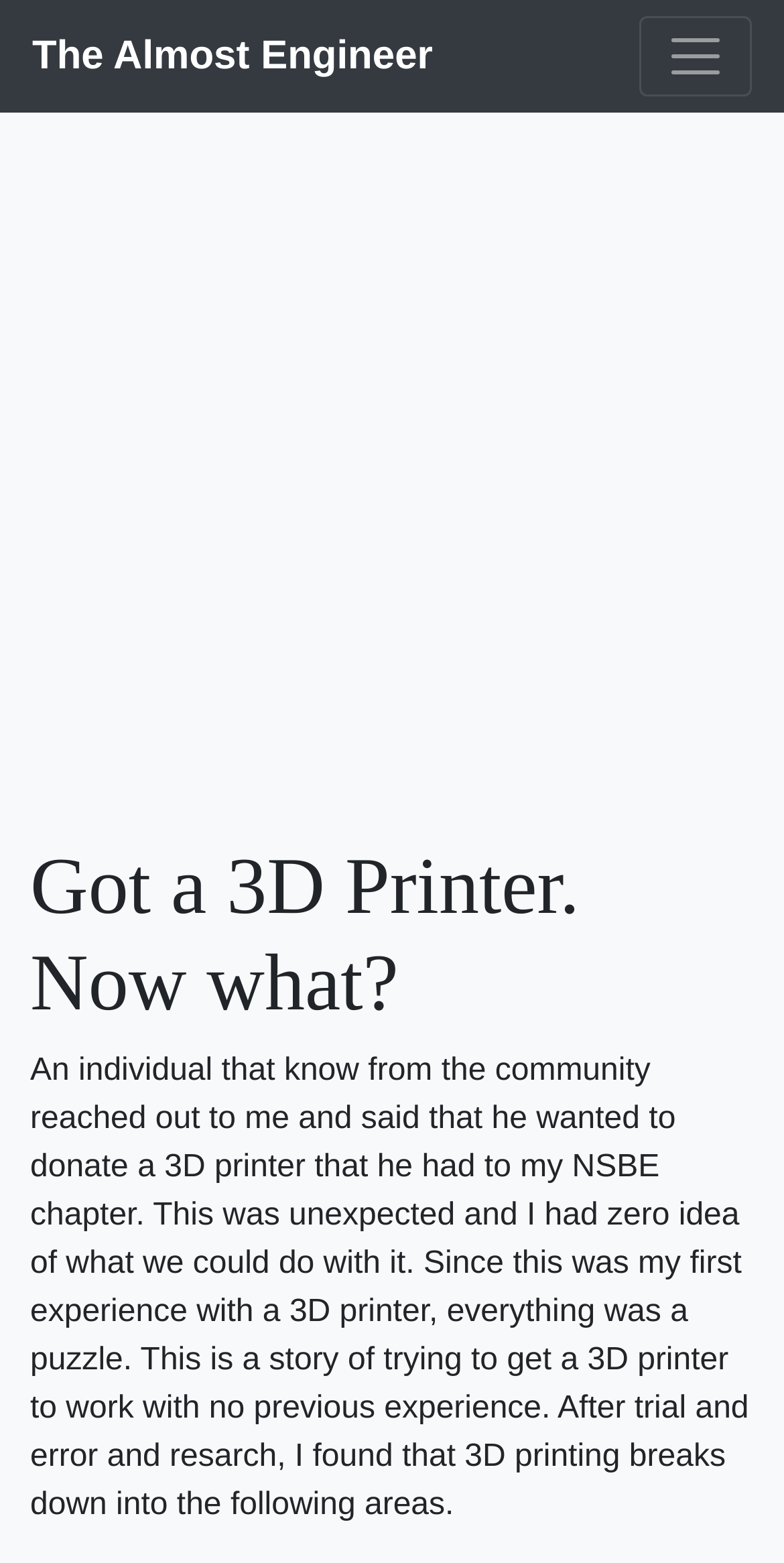Using the element description aria-label="Advertisement" name="aswift_2" title="Advertisement", predict the bounding box coordinates for the UI element. Provide the coordinates in (top-left x, top-left y, bottom-right x, bottom-right y) format with values ranging from 0 to 1.

[0.0, 0.105, 1.0, 0.524]